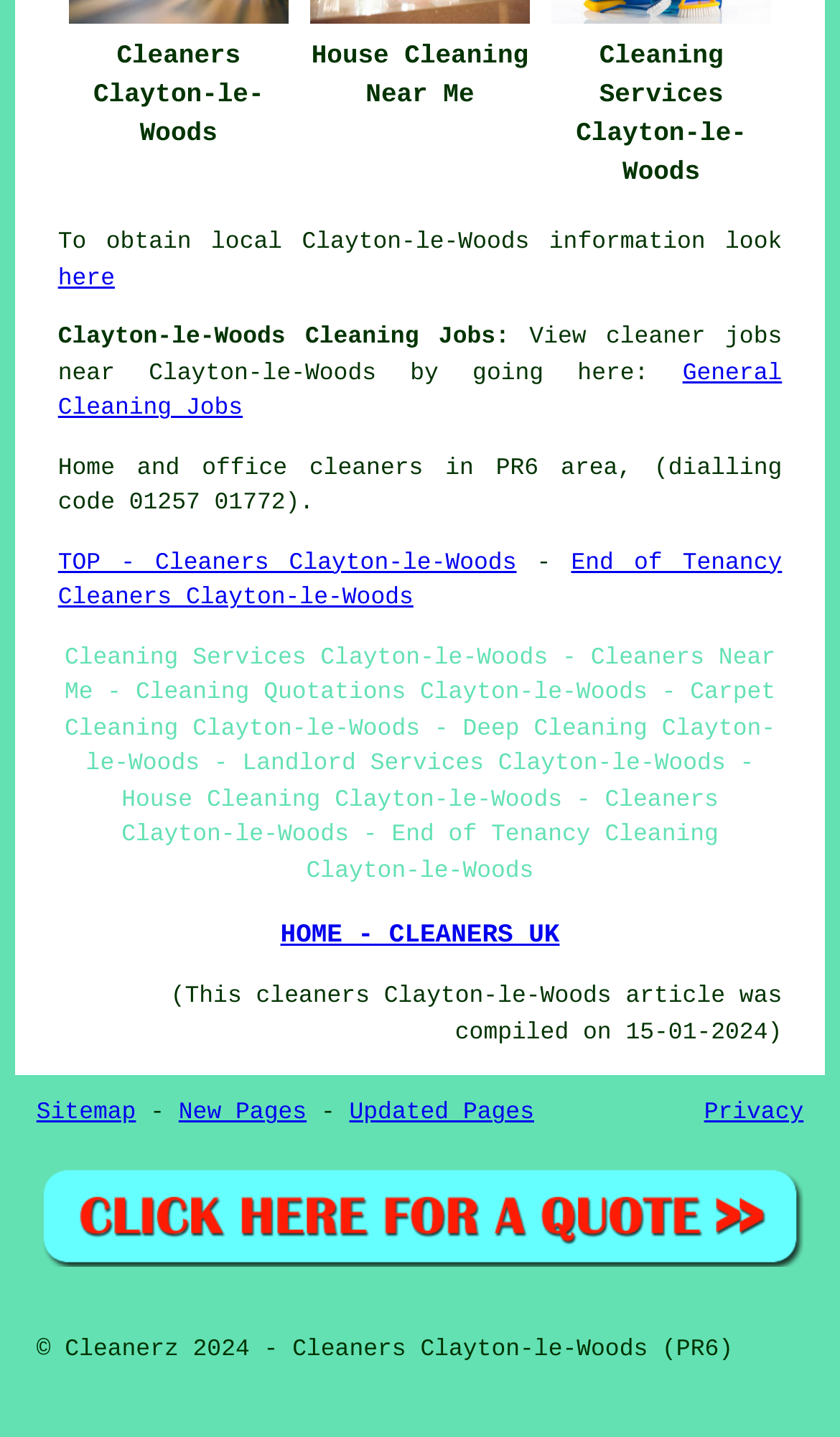Identify the bounding box coordinates of the clickable region required to complete the instruction: "Click on 'here' to obtain local Clayton-le-Woods information". The coordinates should be given as four float numbers within the range of 0 and 1, i.e., [left, top, right, bottom].

[0.069, 0.185, 0.137, 0.203]